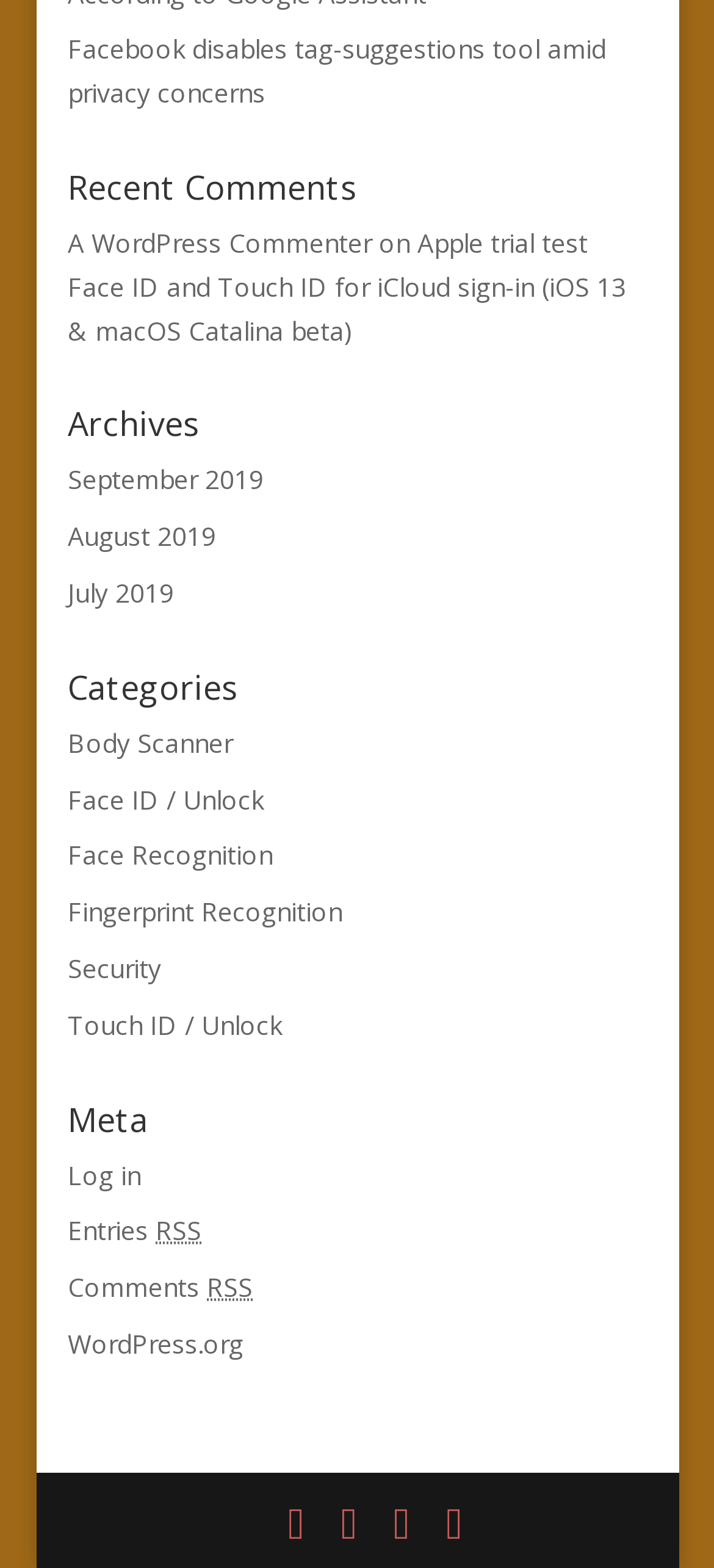Using the description "Entries RSS", locate and provide the bounding box of the UI element.

[0.095, 0.774, 0.282, 0.796]